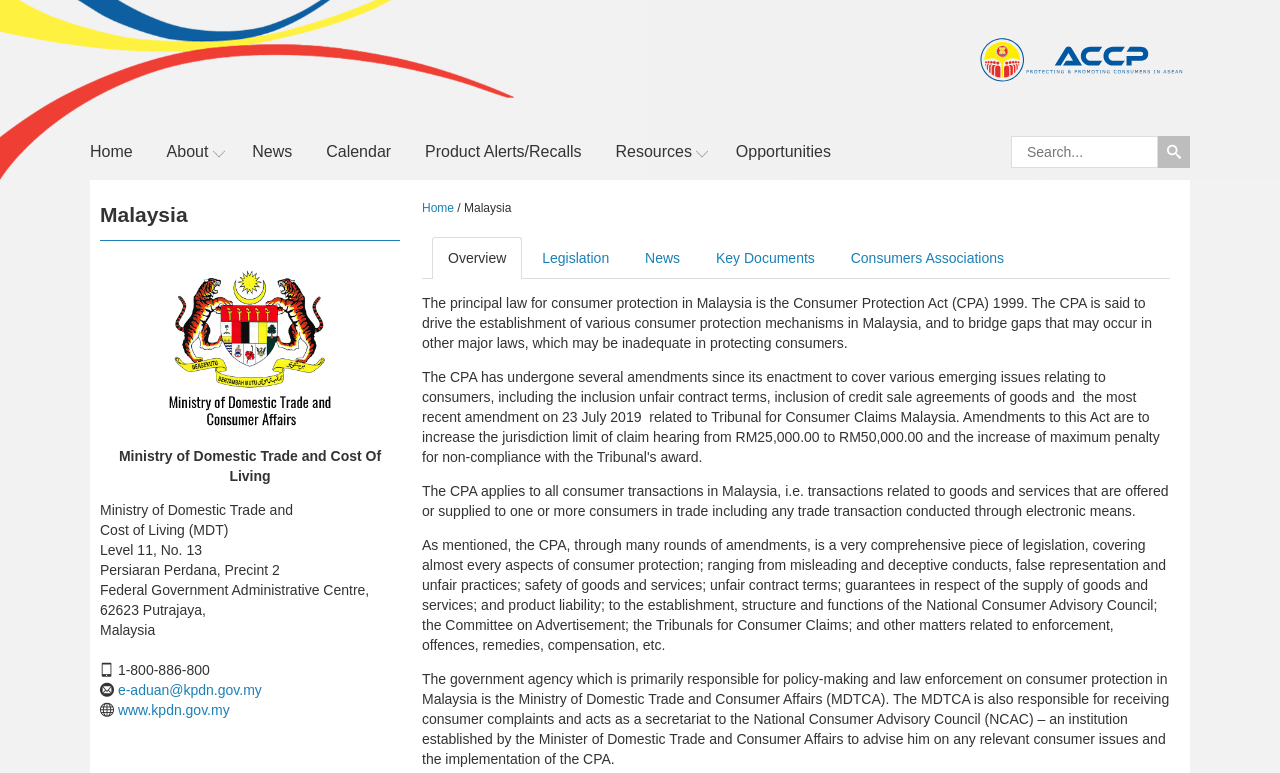Locate the UI element described by parent_node: Programs aria-label="Menu Toggle" and provide its bounding box coordinates. Use the format (top-left x, top-left y, bottom-right x, bottom-right y) with all values as floating point numbers between 0 and 1.

None